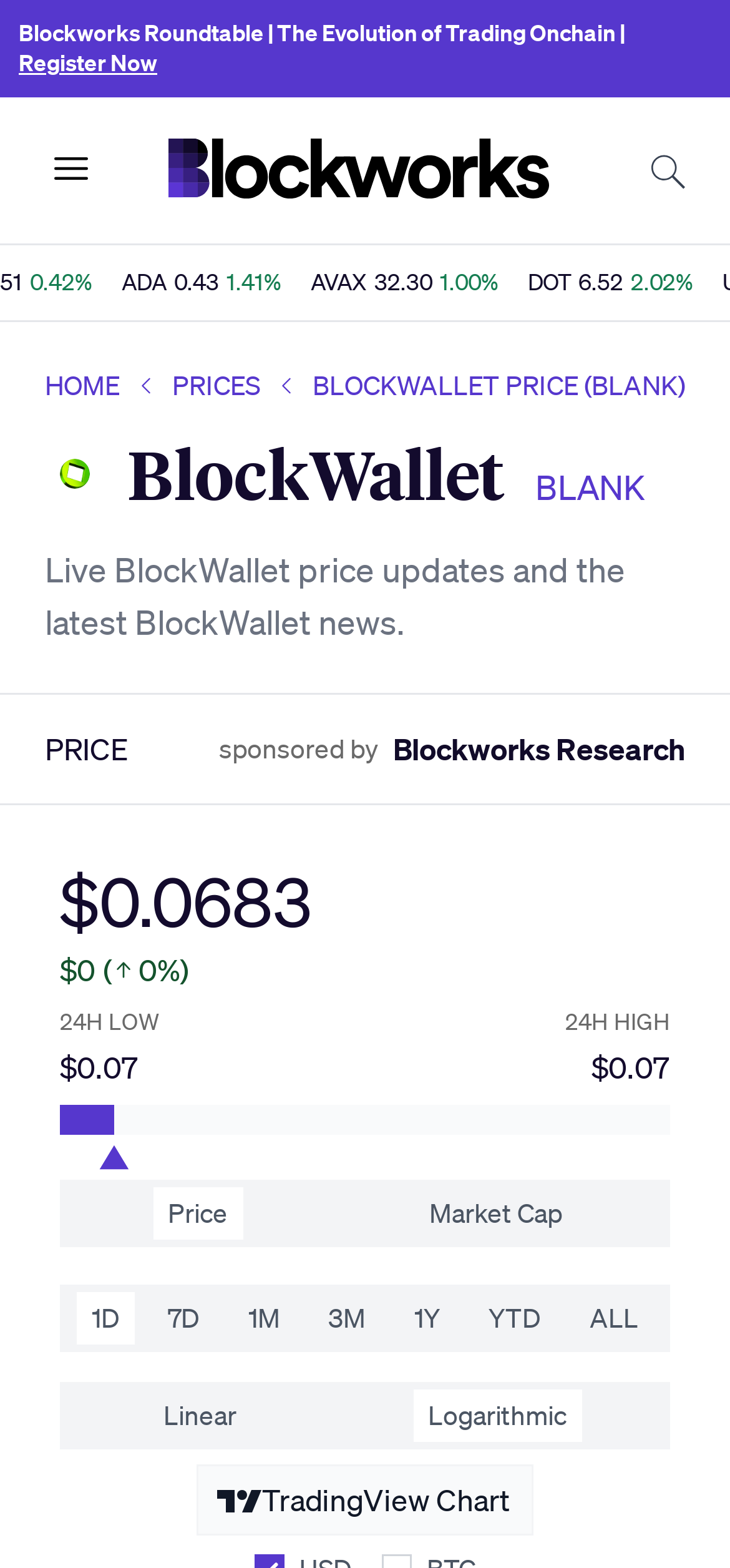Please locate the clickable area by providing the bounding box coordinates to follow this instruction: "Search for something".

None